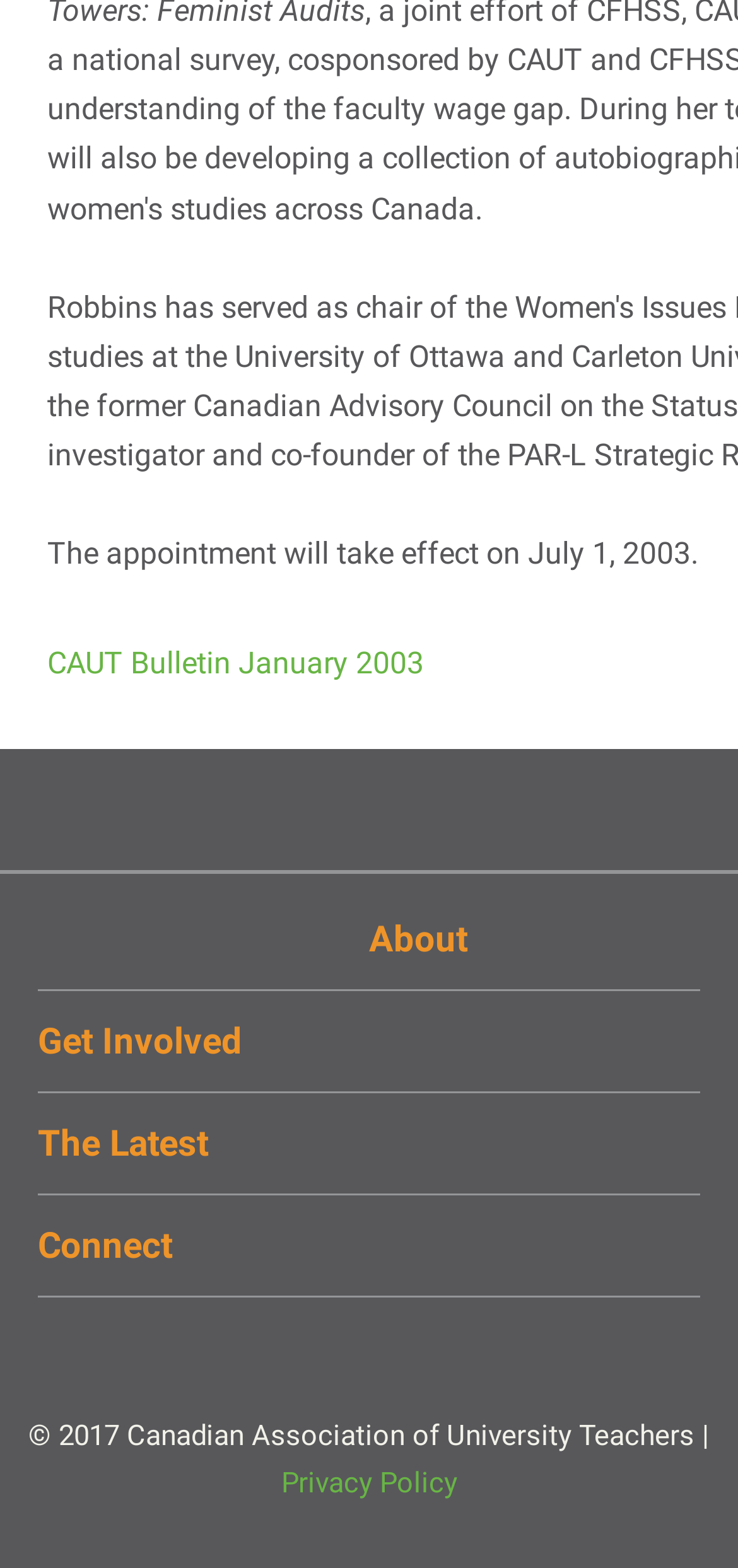How many social media links are present?
Please provide a single word or phrase based on the screenshot.

4